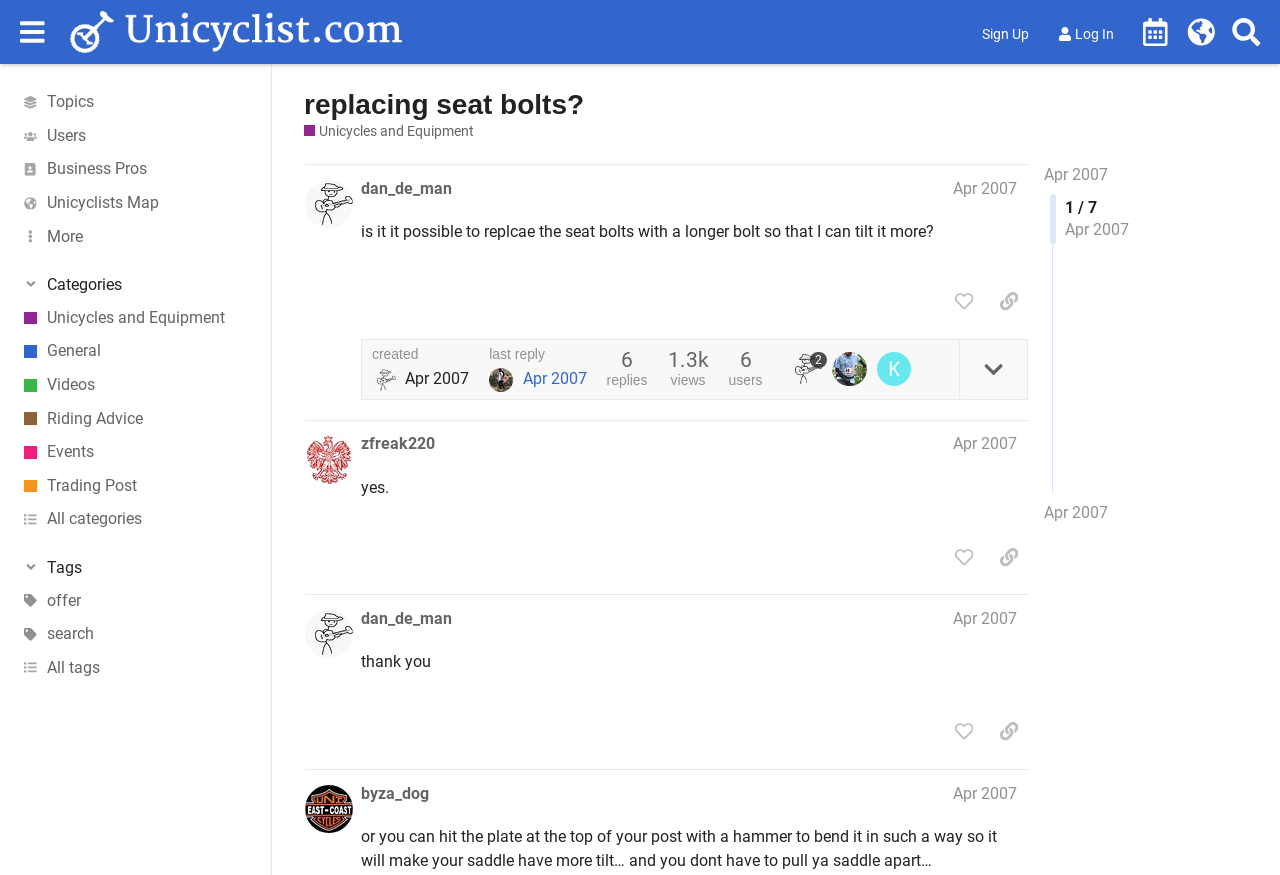Locate the bounding box coordinates of the element that should be clicked to fulfill the instruction: "Click the 'Search' button".

[0.956, 0.011, 0.992, 0.063]